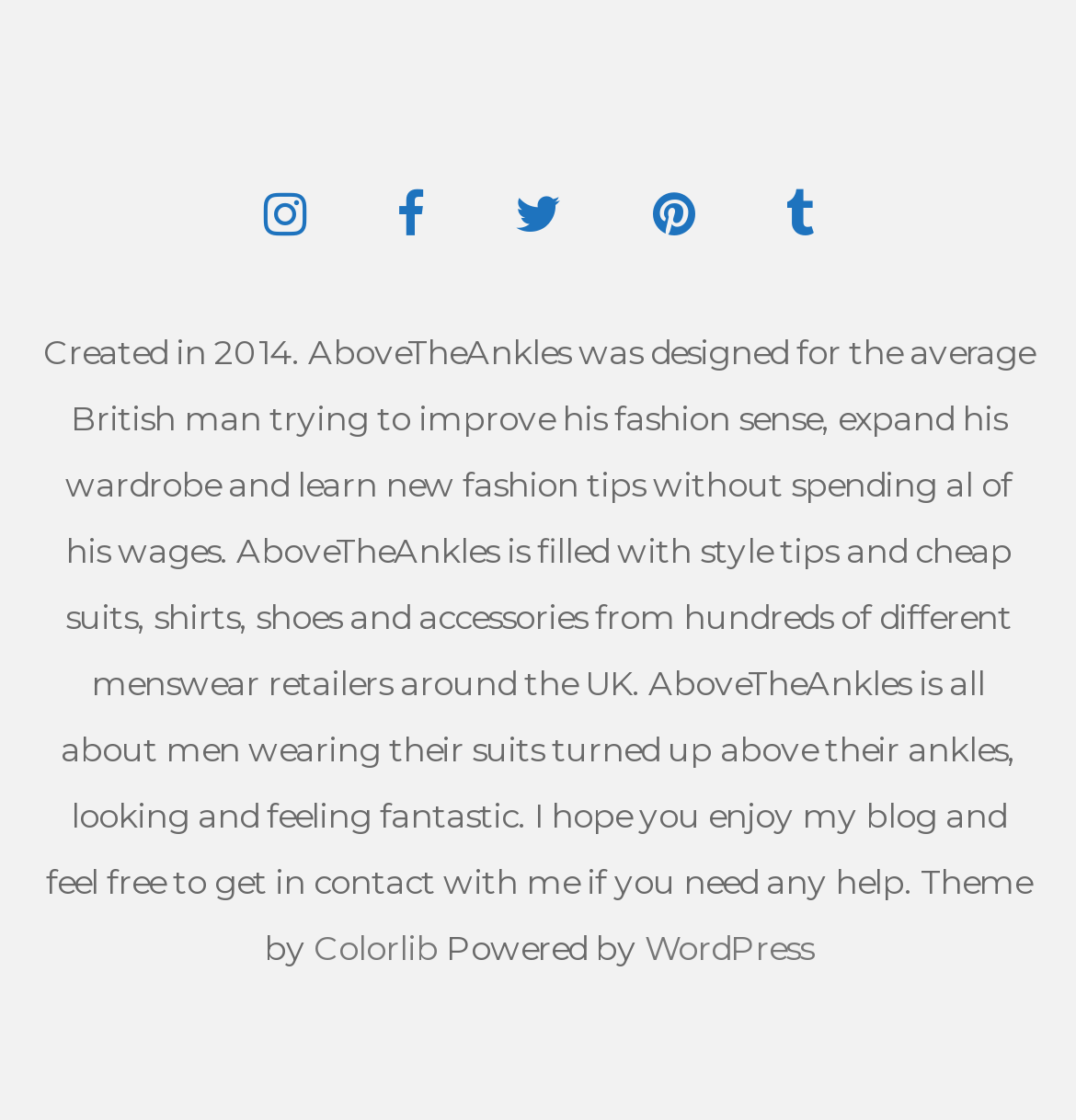What is the purpose of AboveTheAnkles?
Please ensure your answer to the question is detailed and covers all necessary aspects.

Based on the static text element, AboveTheAnkles is a blog designed for the average British man to improve his fashion sense, expand his wardrobe, and learn new fashion tips without spending all of his wages.